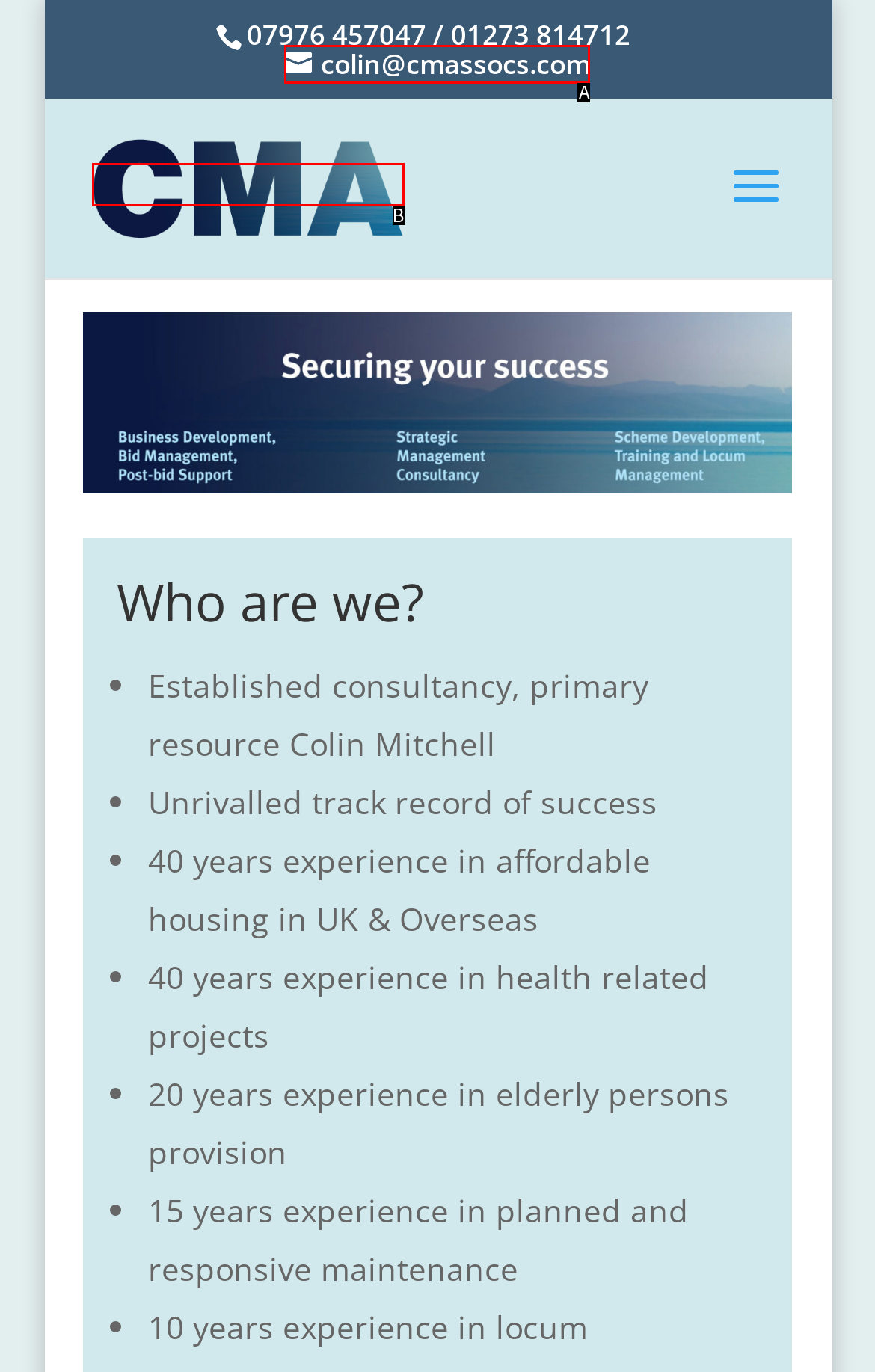Determine which HTML element fits the description: colin@cmassocs.com. Answer with the letter corresponding to the correct choice.

A